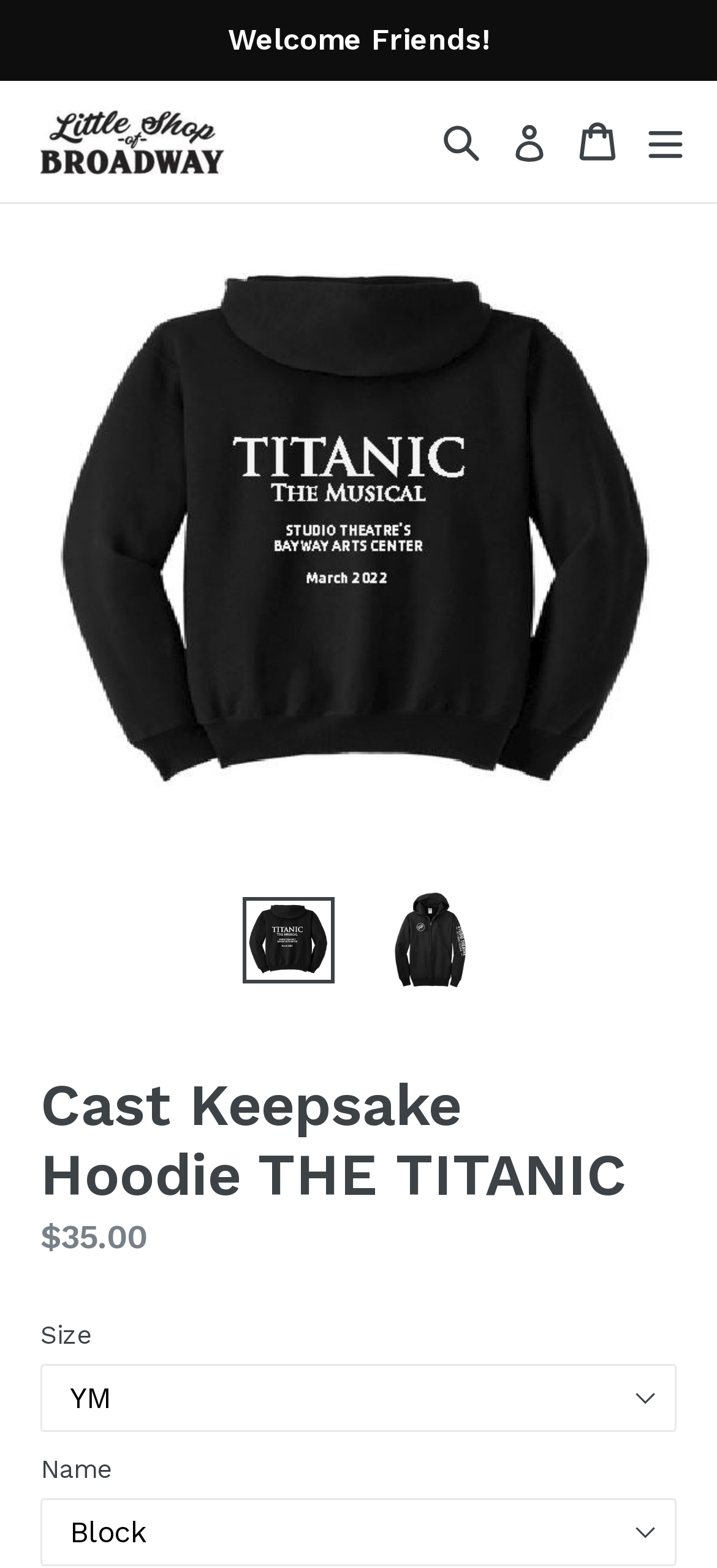Can you identify the bounding box coordinates of the clickable region needed to carry out this instruction: 'View your cart'? The coordinates should be four float numbers within the range of 0 to 1, stated as [left, top, right, bottom].

[0.792, 0.052, 0.874, 0.129]